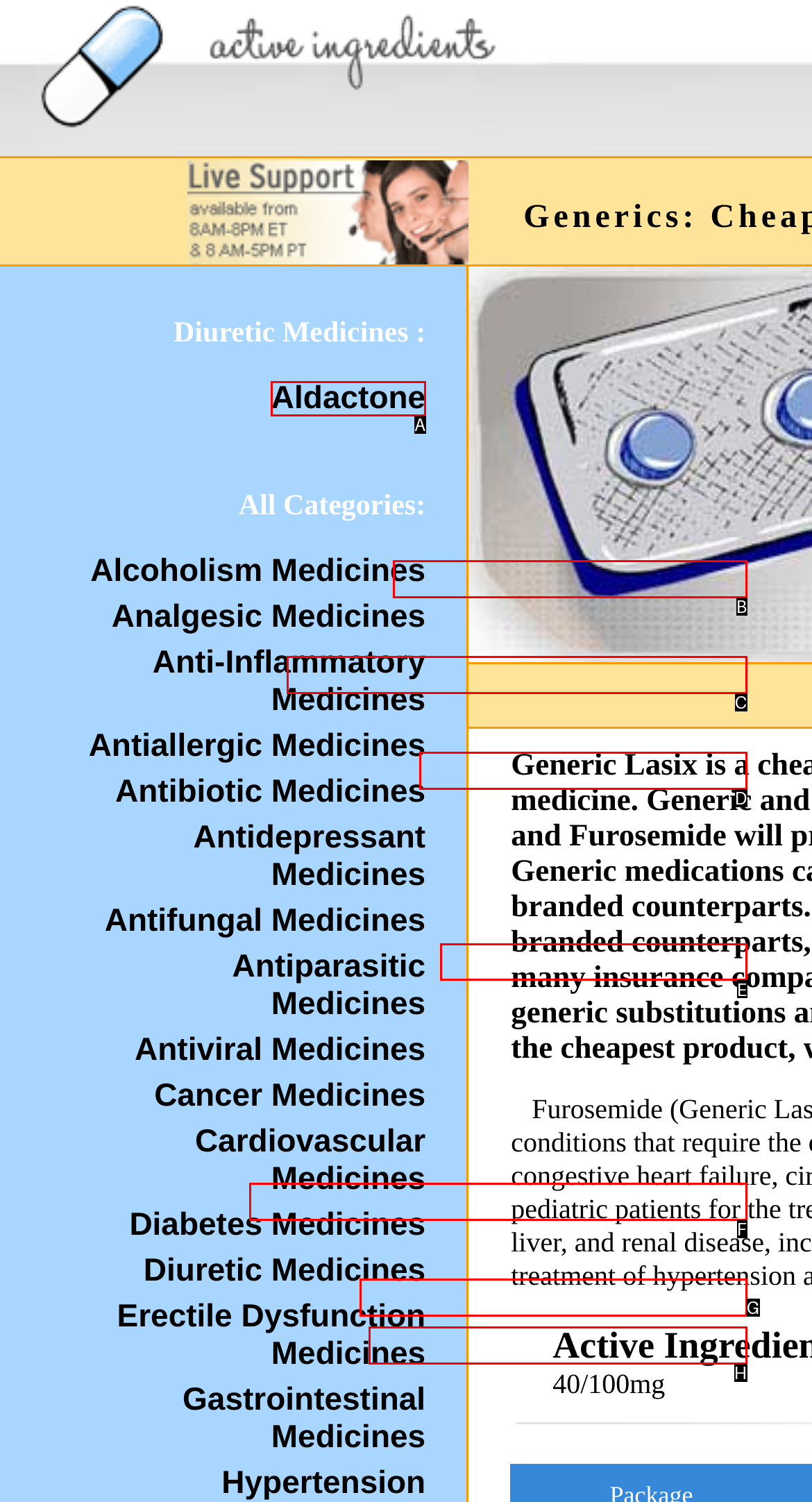Determine the letter of the element I should select to fulfill the following instruction: learn about Aldactone. Just provide the letter.

A